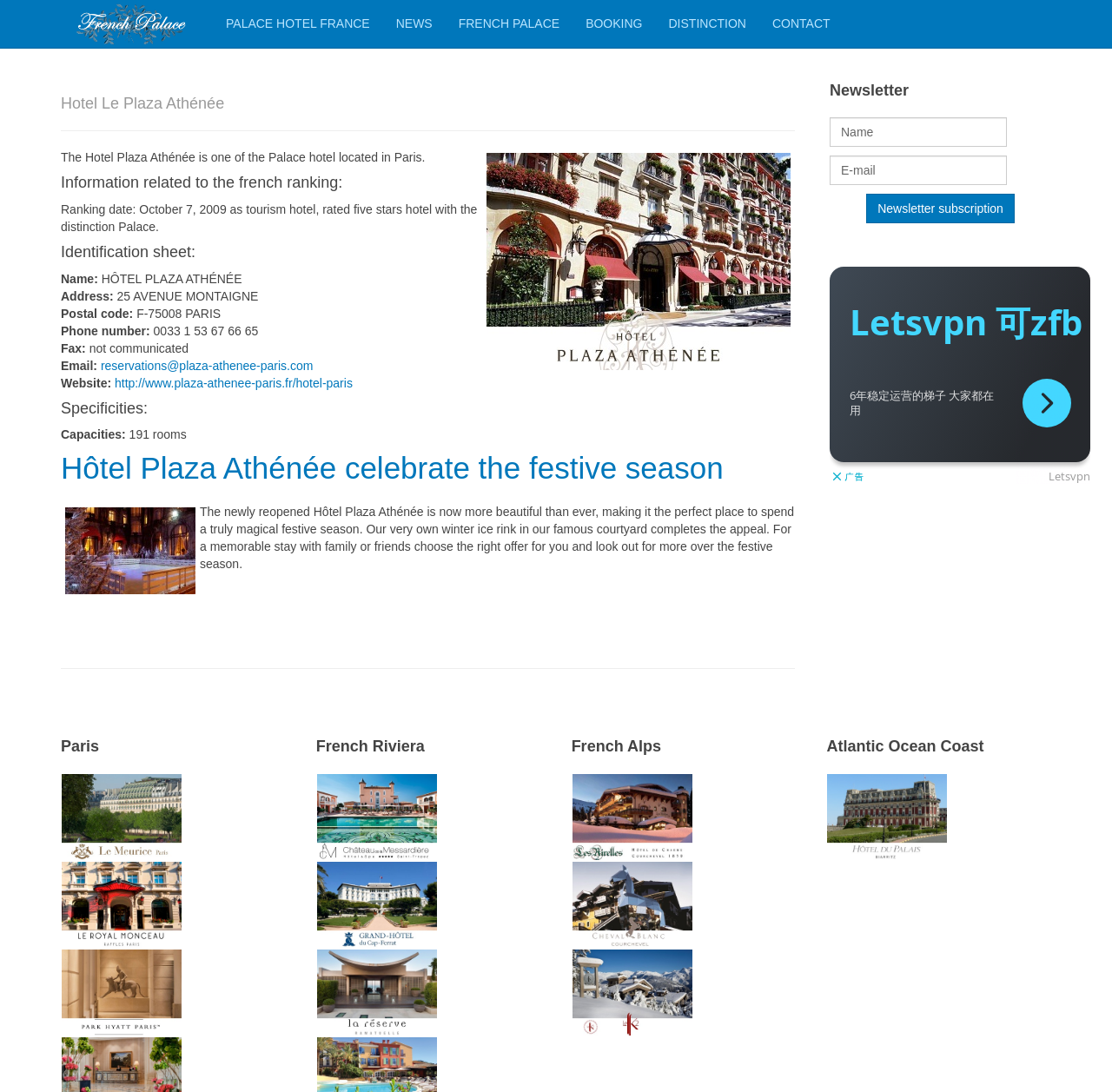What is the address of the hotel?
Give a comprehensive and detailed explanation for the question.

I found the answer by looking at the StaticText 'Address:' and the following StaticText '25 AVENUE MONTAIGNE' and 'F-75008 PARIS' which together form the address of the hotel.